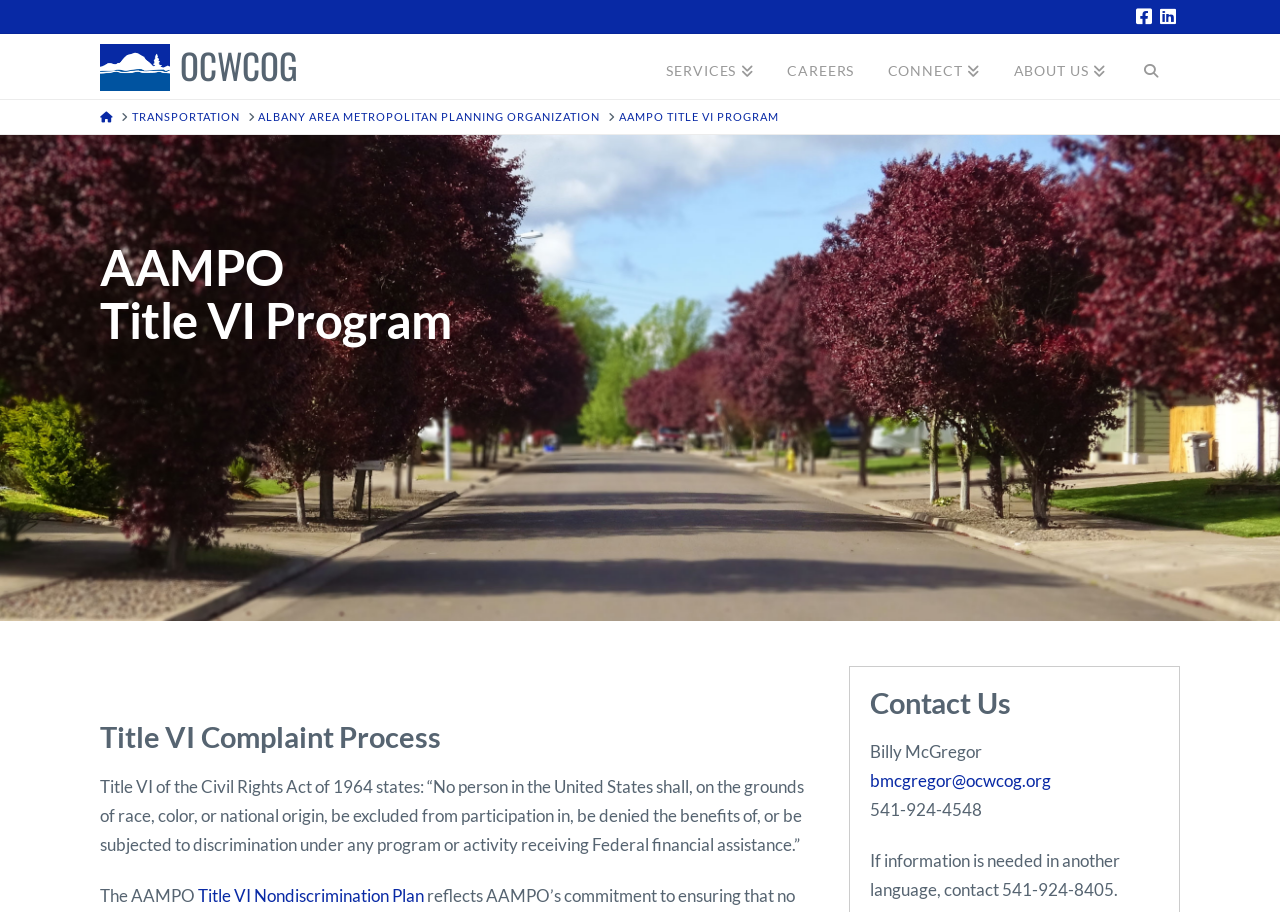Determine the bounding box for the UI element as described: "Albany Area Metropolitan Planning Organization". The coordinates should be represented as four float numbers between 0 and 1, formatted as [left, top, right, bottom].

[0.202, 0.12, 0.469, 0.137]